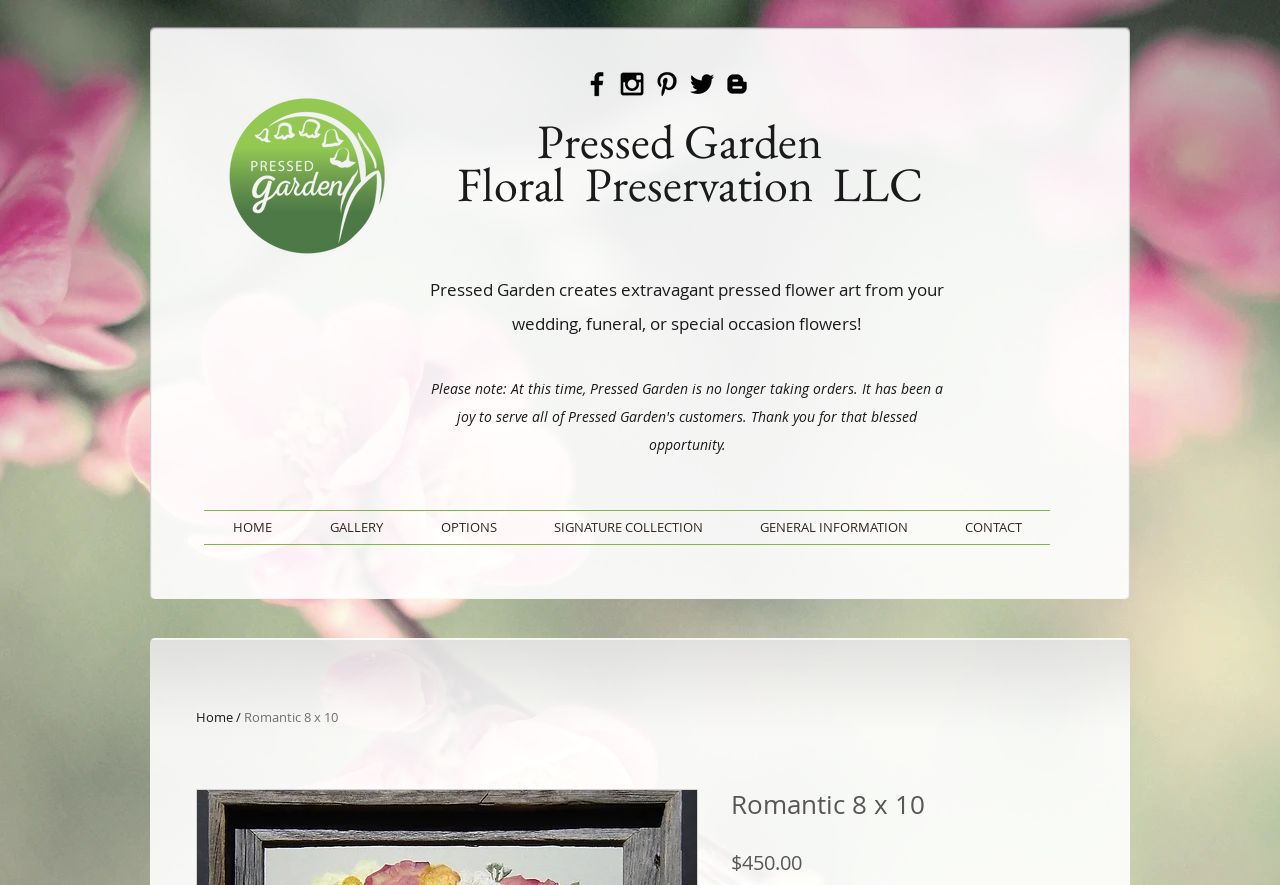Provide the bounding box coordinates of the UI element this sentence describes: "aria-label="Black Twitter Icon"".

[0.536, 0.077, 0.561, 0.113]